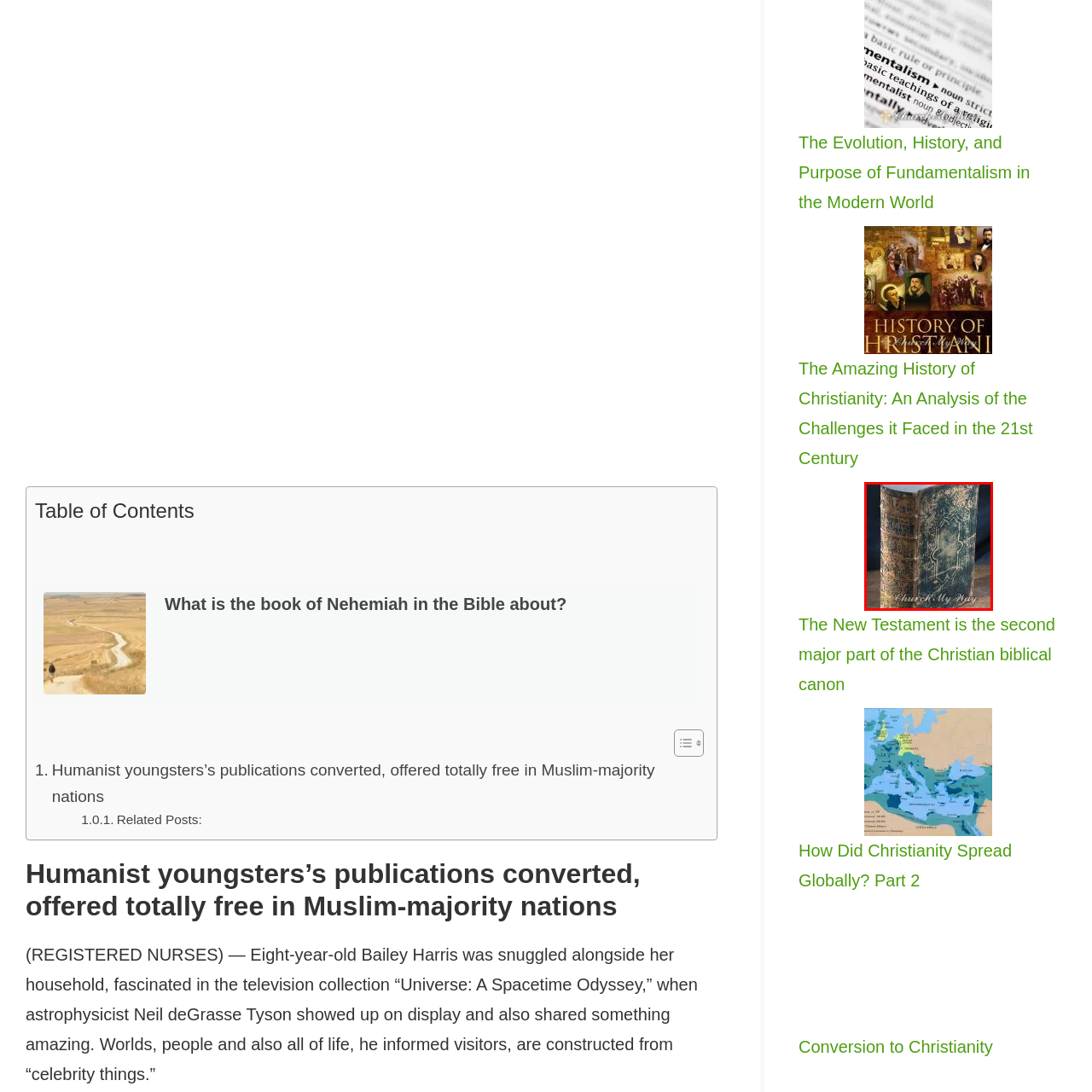Give an in-depth explanation of the image captured within the red boundary.

The image showcases an ornate, antique book, its spine elegantly embossed with intricate designs. The book's cover features a rich green hue, subtly worn and faded over time, hinting at its age and history. It rests on a wooden surface, contrasting beautifully with its textured cover. This striking book likely holds significant cultural or religious importance, possibly relating to Christian texts, as suggested by its placement within a broader discussion about topics like the New Testament and the evolution of Christianity. Its presence evokes a sense of reverence and curiosity, inviting viewers to ponder the stories and wisdom contained within its pages.